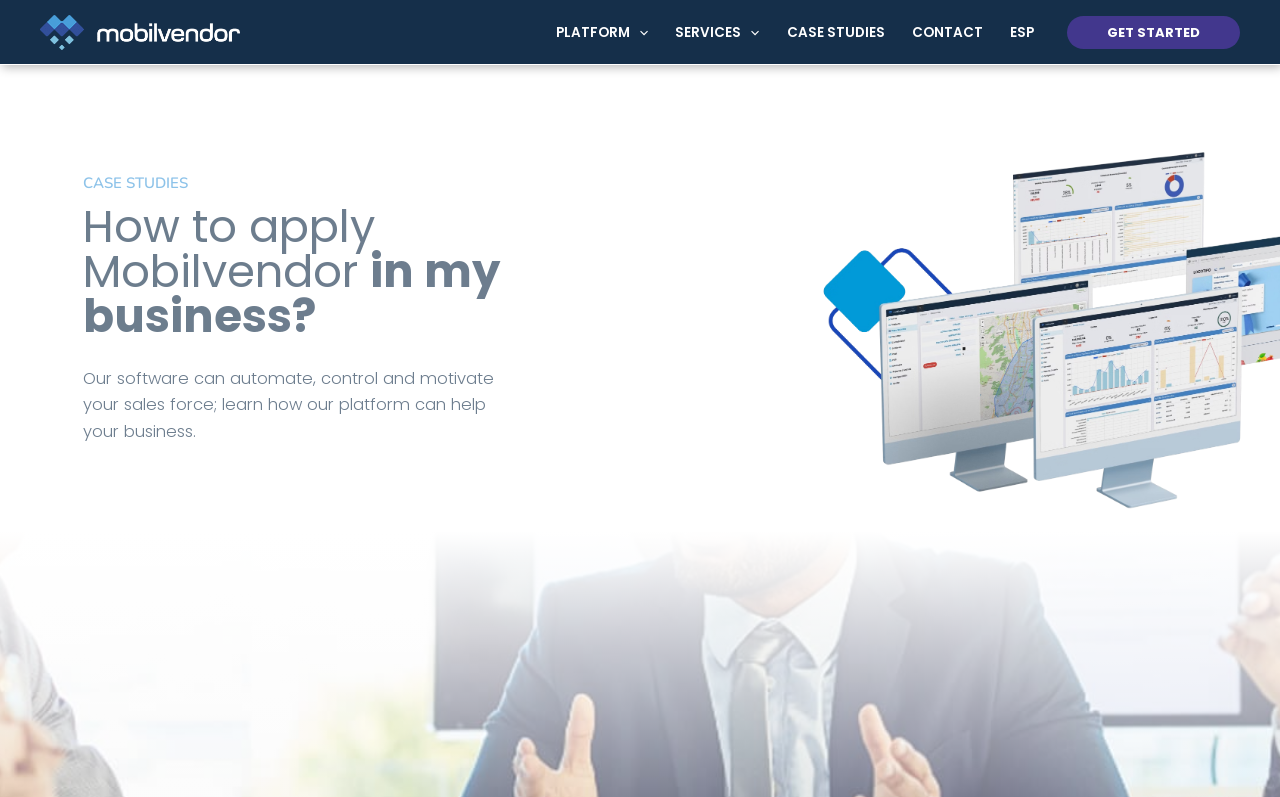Use a single word or phrase to answer this question: 
What type of companies can use the platform?

Consumer Products Companies